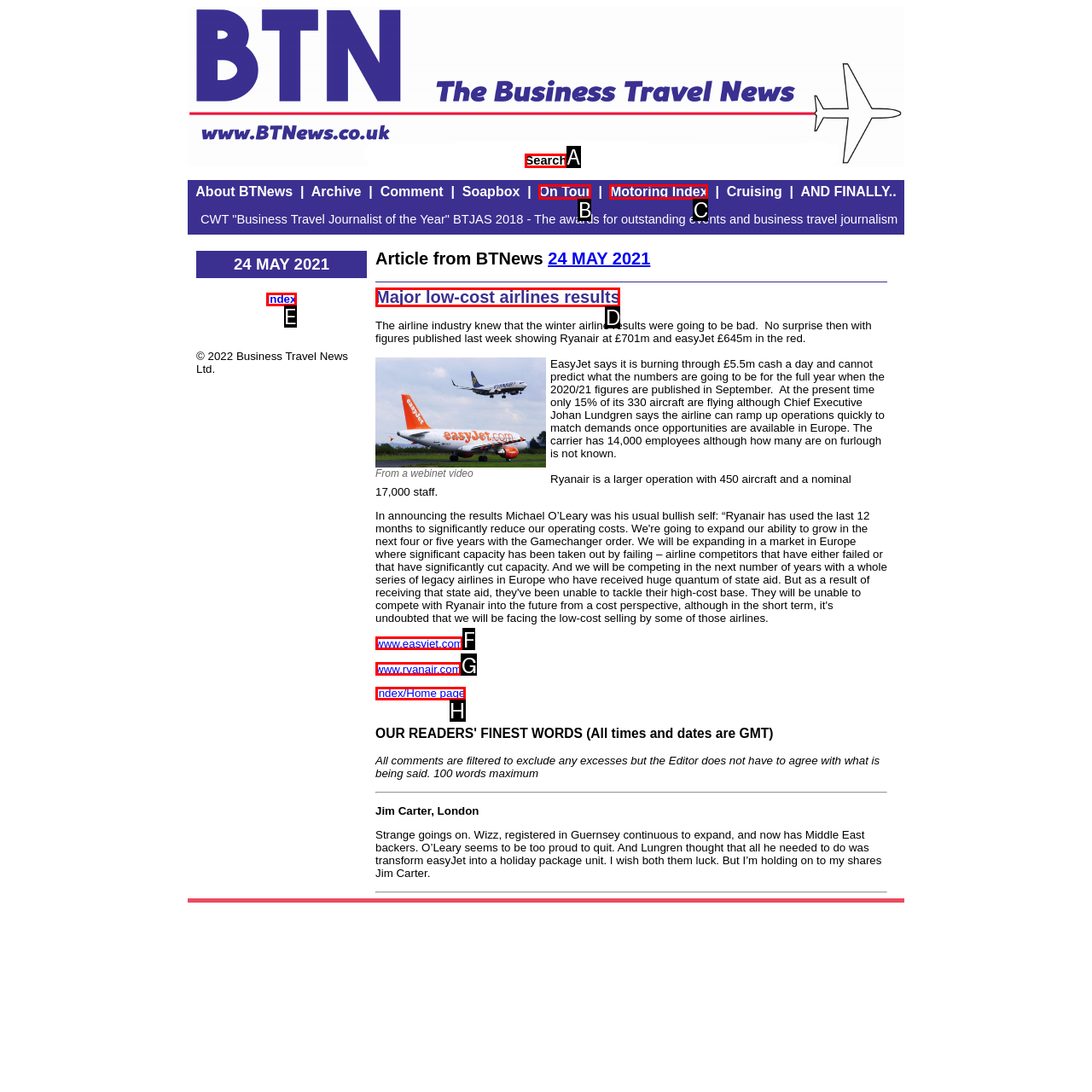Choose the option that matches the following description: About Us
Reply with the letter of the selected option directly.

None